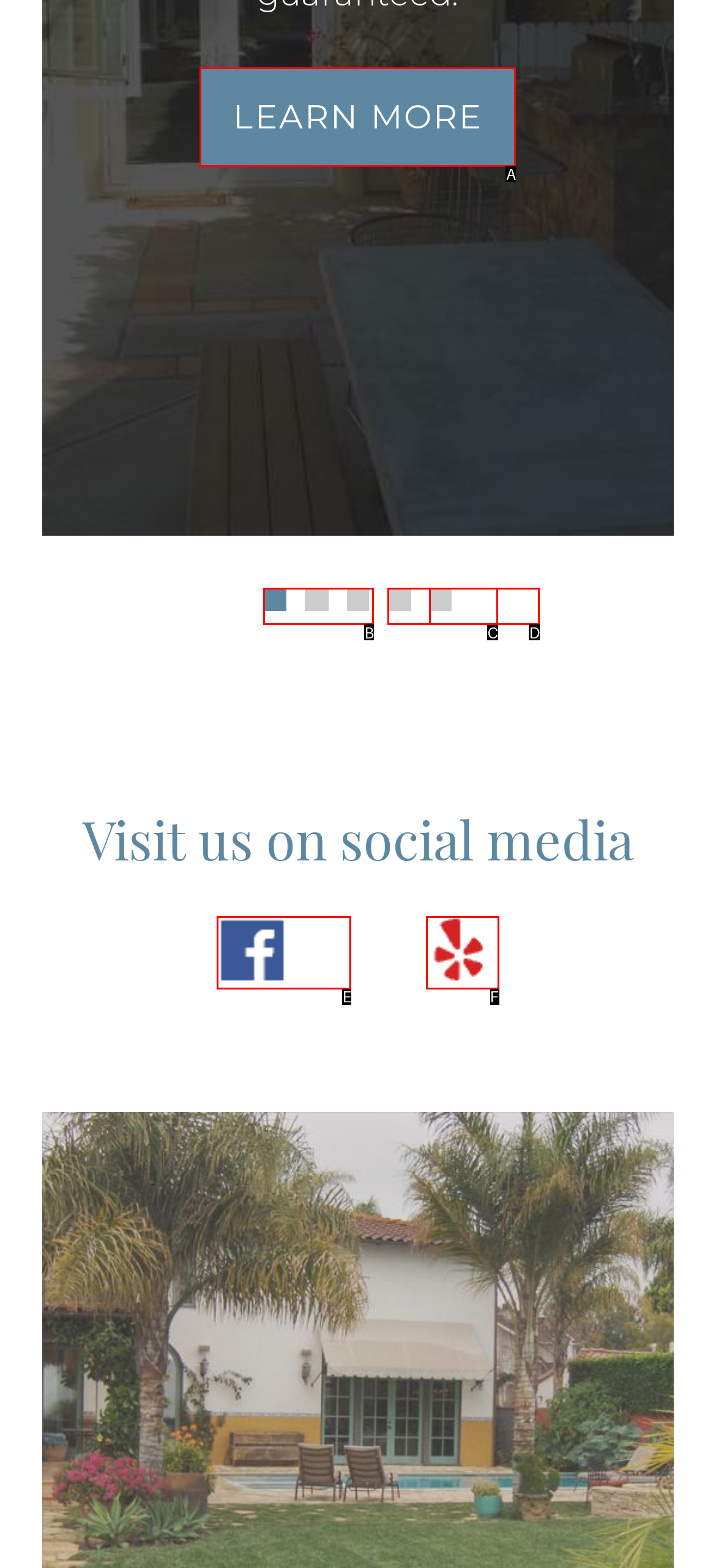Choose the letter that best represents the description: 1. Answer with the letter of the selected choice directly.

B